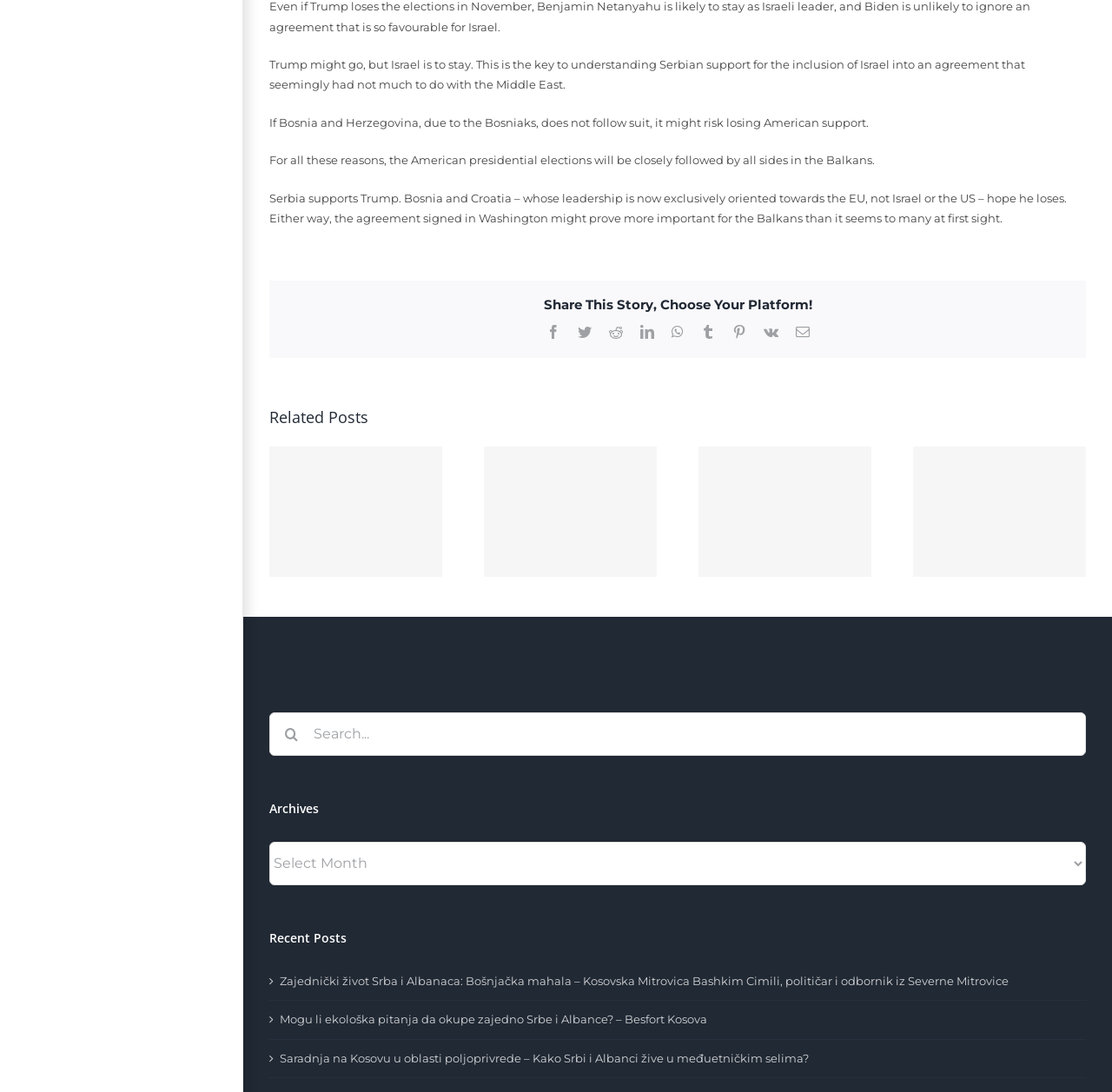Respond to the question below with a single word or phrase:
Where is the search box located?

Top right